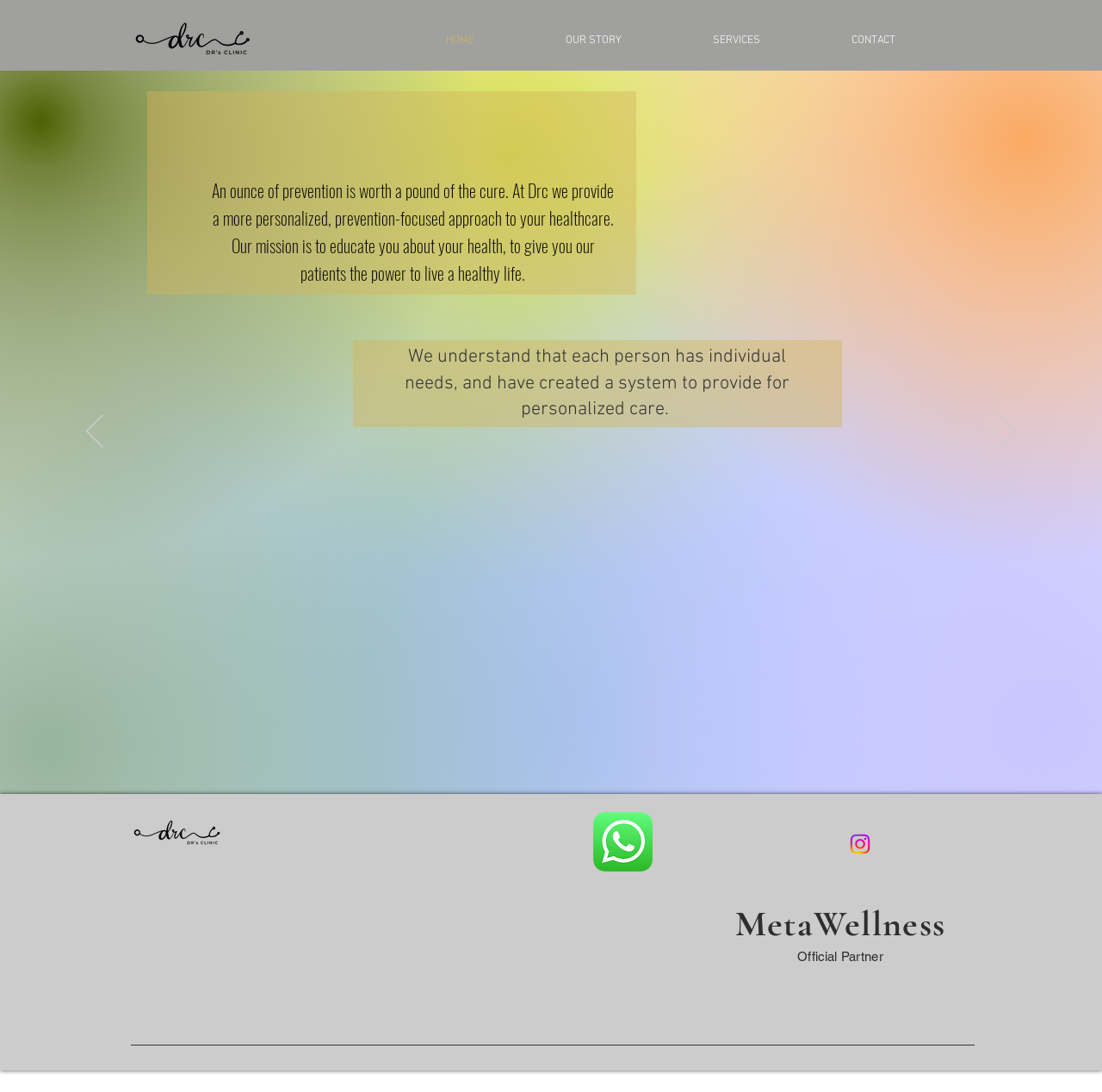Using the provided element description: "CONTACT", identify the bounding box coordinates. The coordinates should be four floats between 0 and 1 in the order [left, top, right, bottom].

[0.761, 0.023, 0.883, 0.051]